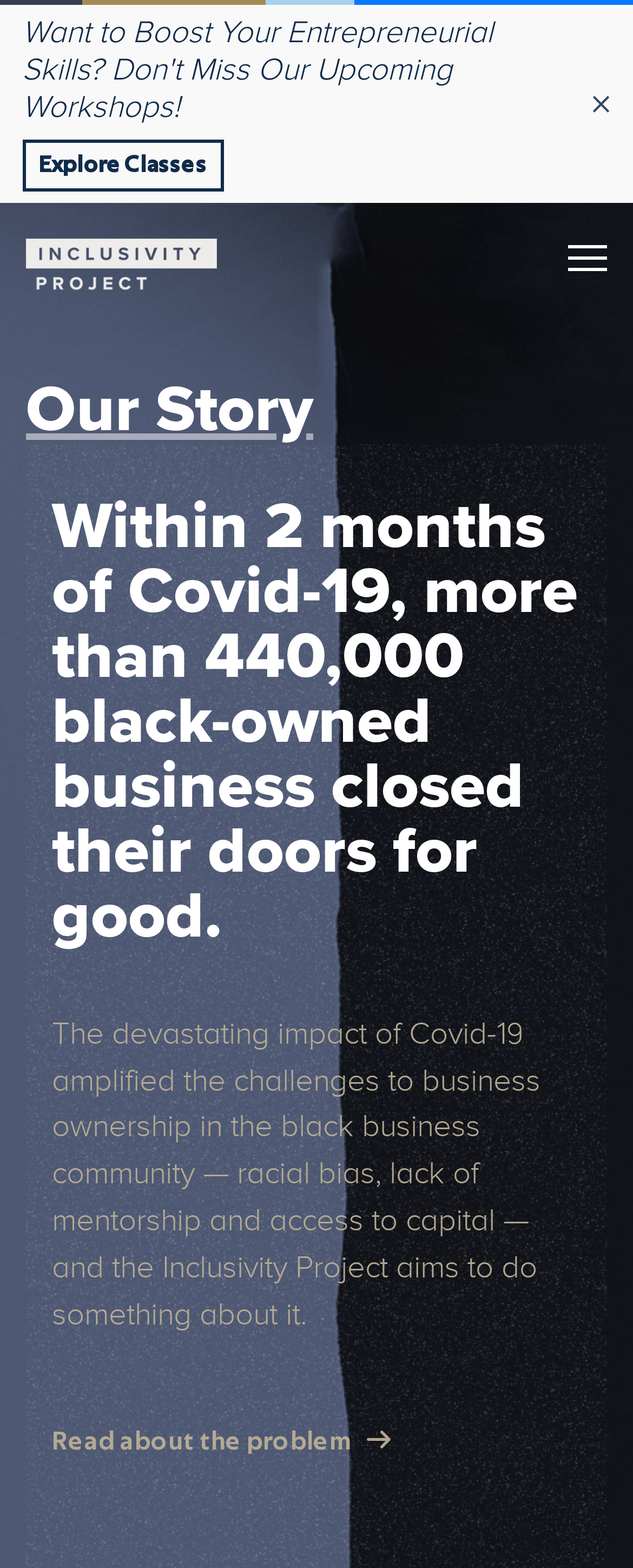Refer to the element description Read about the problem and identify the corresponding bounding box in the screenshot. Format the coordinates as (top-left x, top-left y, bottom-right x, bottom-right y) with values in the range of 0 to 1.

[0.082, 0.909, 0.554, 0.929]